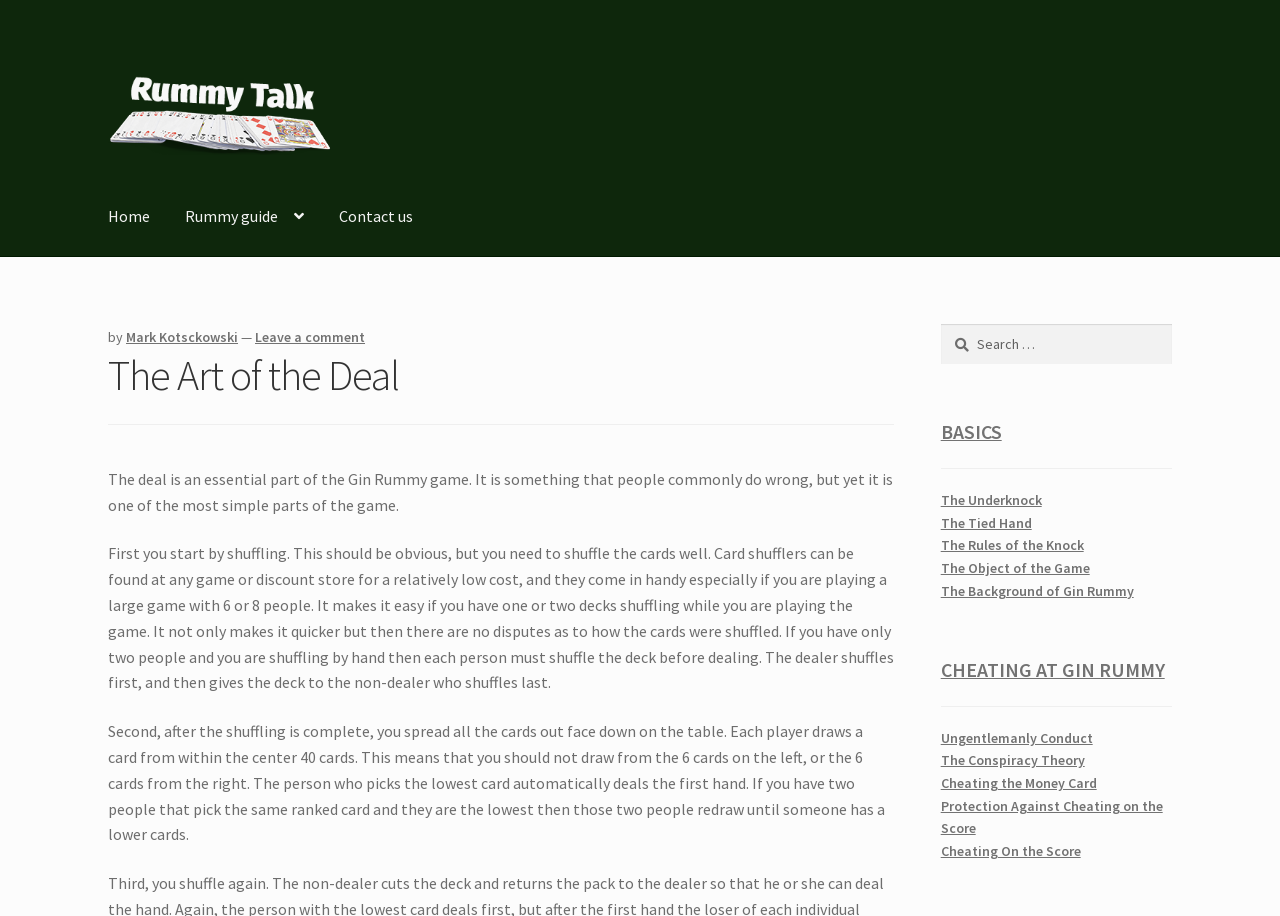Give the bounding box coordinates for the element described as: "Capitalism".

None